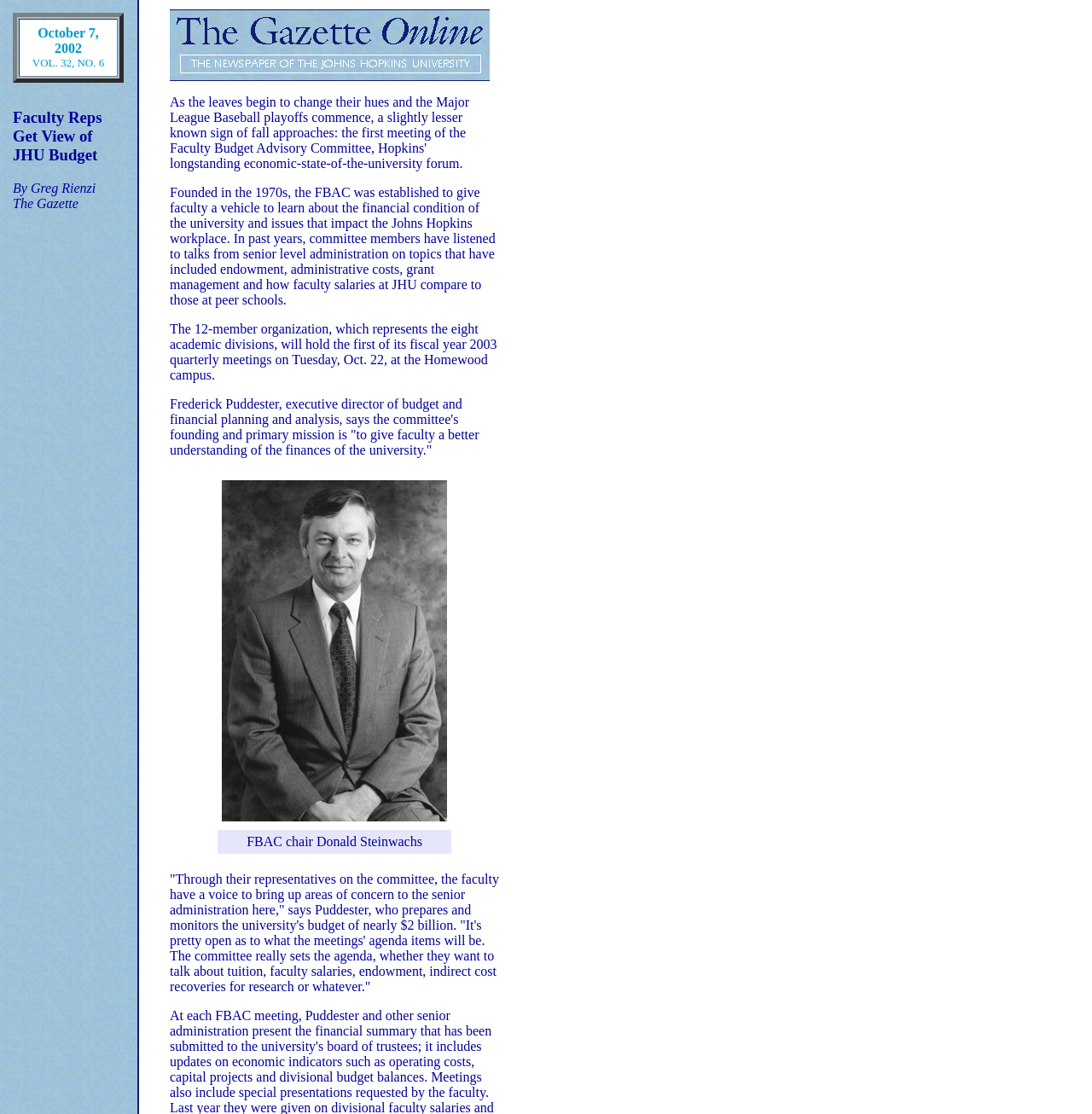Provide an in-depth caption for the elements present on the webpage.

The webpage is the online edition of the Johns Hopkins Gazette, a weekly publication of the Johns Hopkins University. At the top left, there is a table with three rows, displaying the date "October 7, 2002 VOL. 32, NO. 6" in the first row, a blank space in the second row, and an article title "Faculty Reps Get View of JHU Budget By Greg Rienzi The Gazette" in the third row. The article title is also a heading.

To the right of the table, there is an image with the text "Johns Hopkins Gazette Online Edition". Below the table, there is a larger table with two rows, each containing an image and a grid cell. The first row has an image, and the second row has a grid cell with the text "FBAC chair Donald Steinwachs".

At the bottom of the page, there is a block of static text, which is a quote from Puddester, discussing the faculty's role in the university's budget and administration.